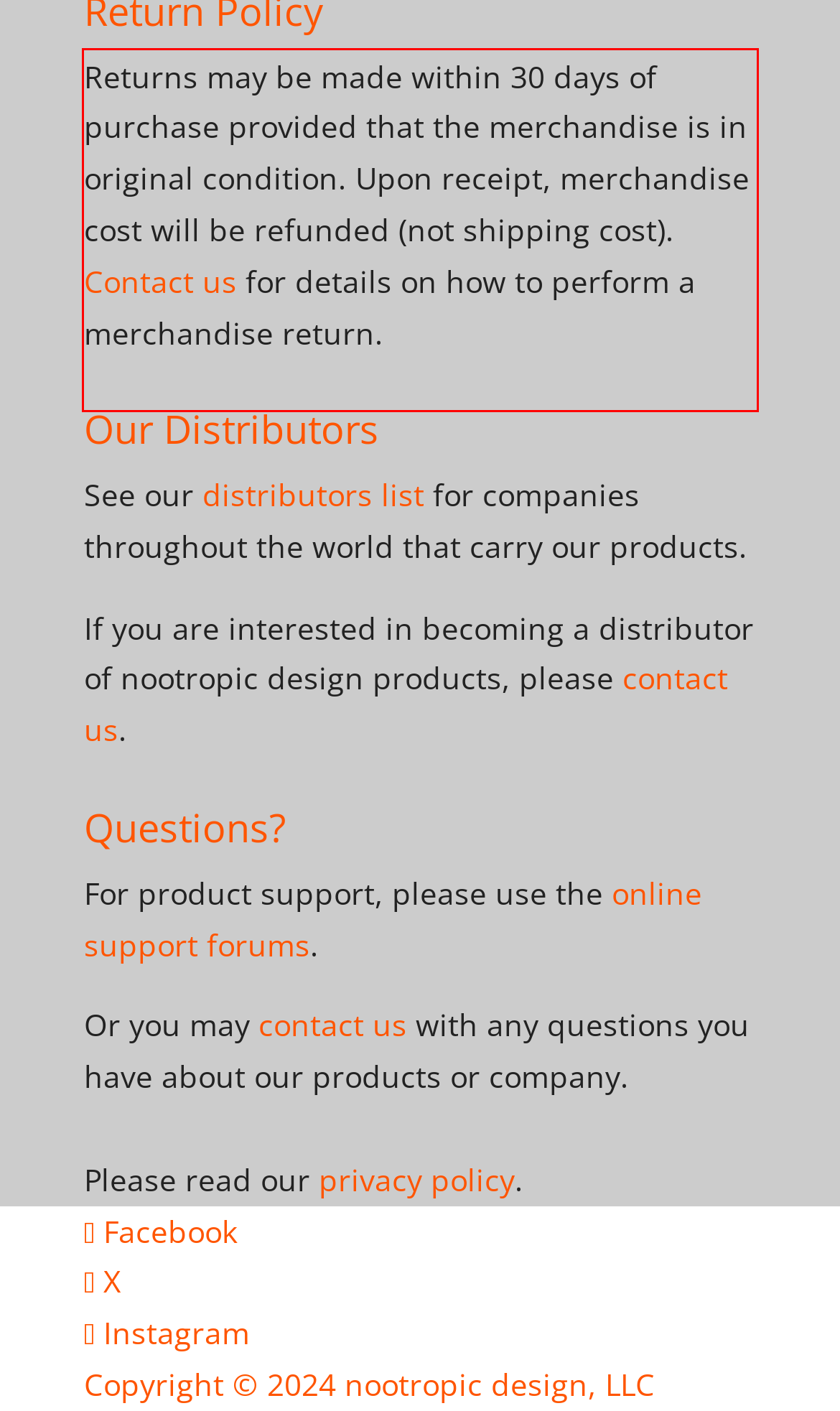Look at the provided screenshot of the webpage and perform OCR on the text within the red bounding box.

Returns may be made within 30 days of purchase provided that the merchandise is in original condition. Upon receipt, merchandise cost will be refunded (not shipping cost). Contact us for details on how to perform a merchandise return.